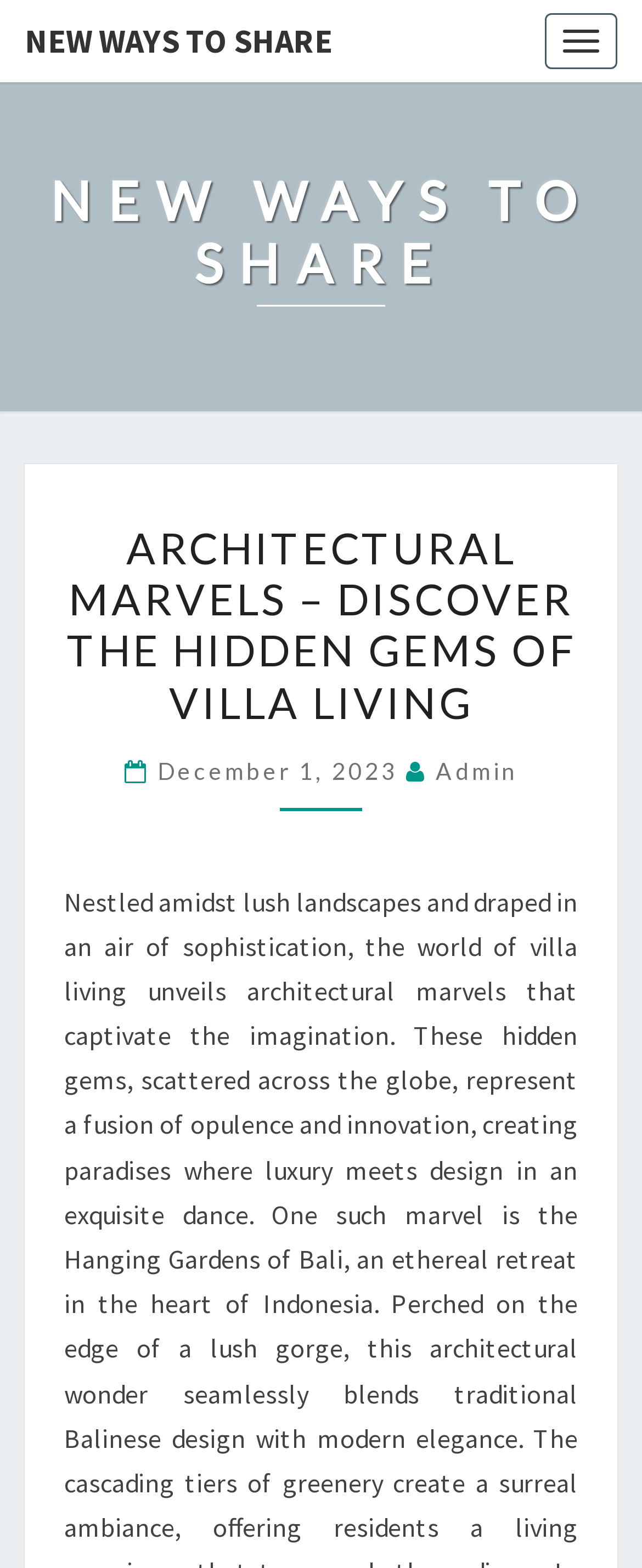Carefully observe the image and respond to the question with a detailed answer:
What is the main topic of the webpage?

I inferred the main topic of the webpage by looking at the header section, where it says 'ARCHITECTURAL MARVELS – DISCOVER THE HIDDEN GEMS OF VILLA LIVING'. This suggests that the webpage is about villa living, showcasing architectural marvels and hidden gems.